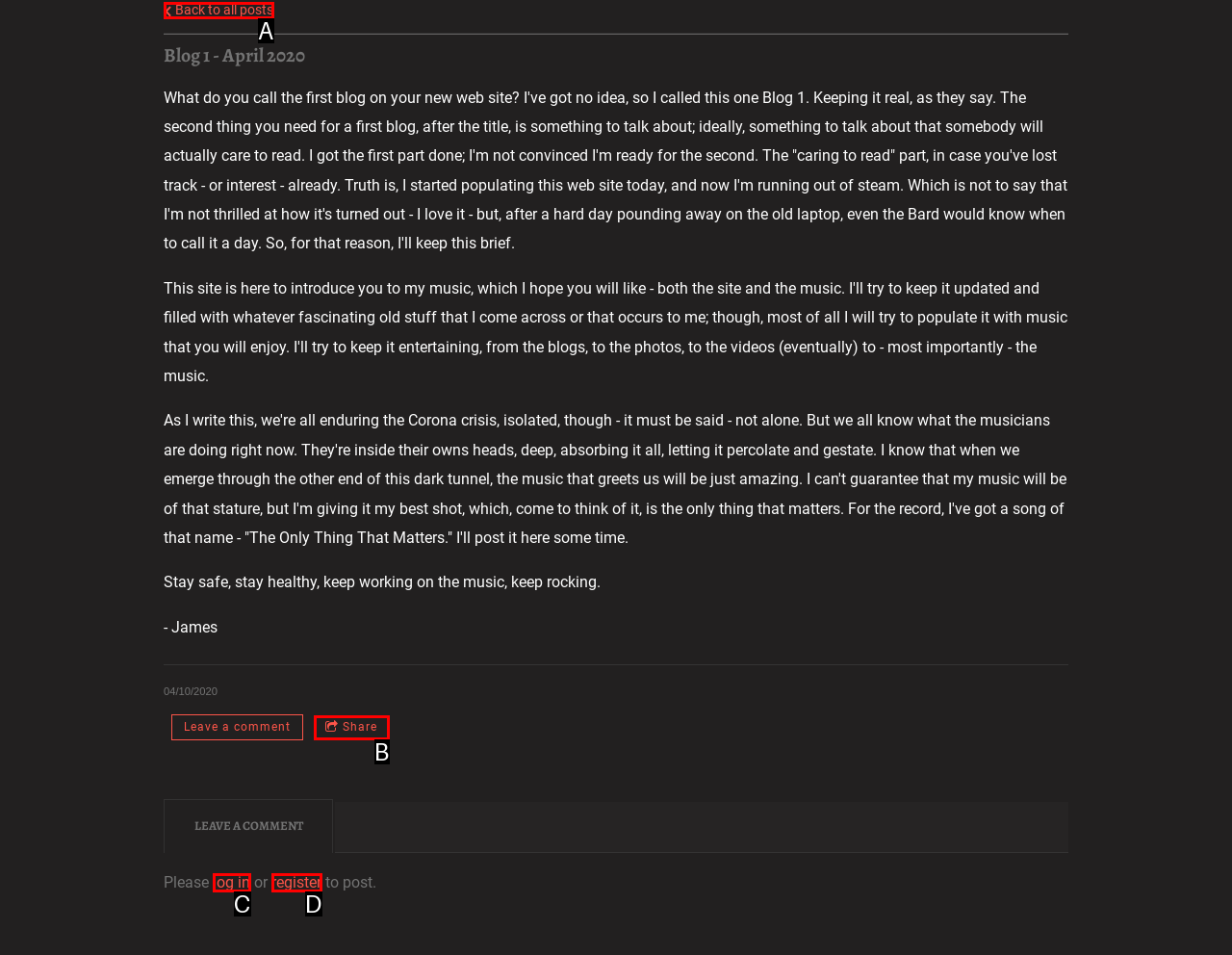From the given options, choose the HTML element that aligns with the description: log in. Respond with the letter of the selected element.

C